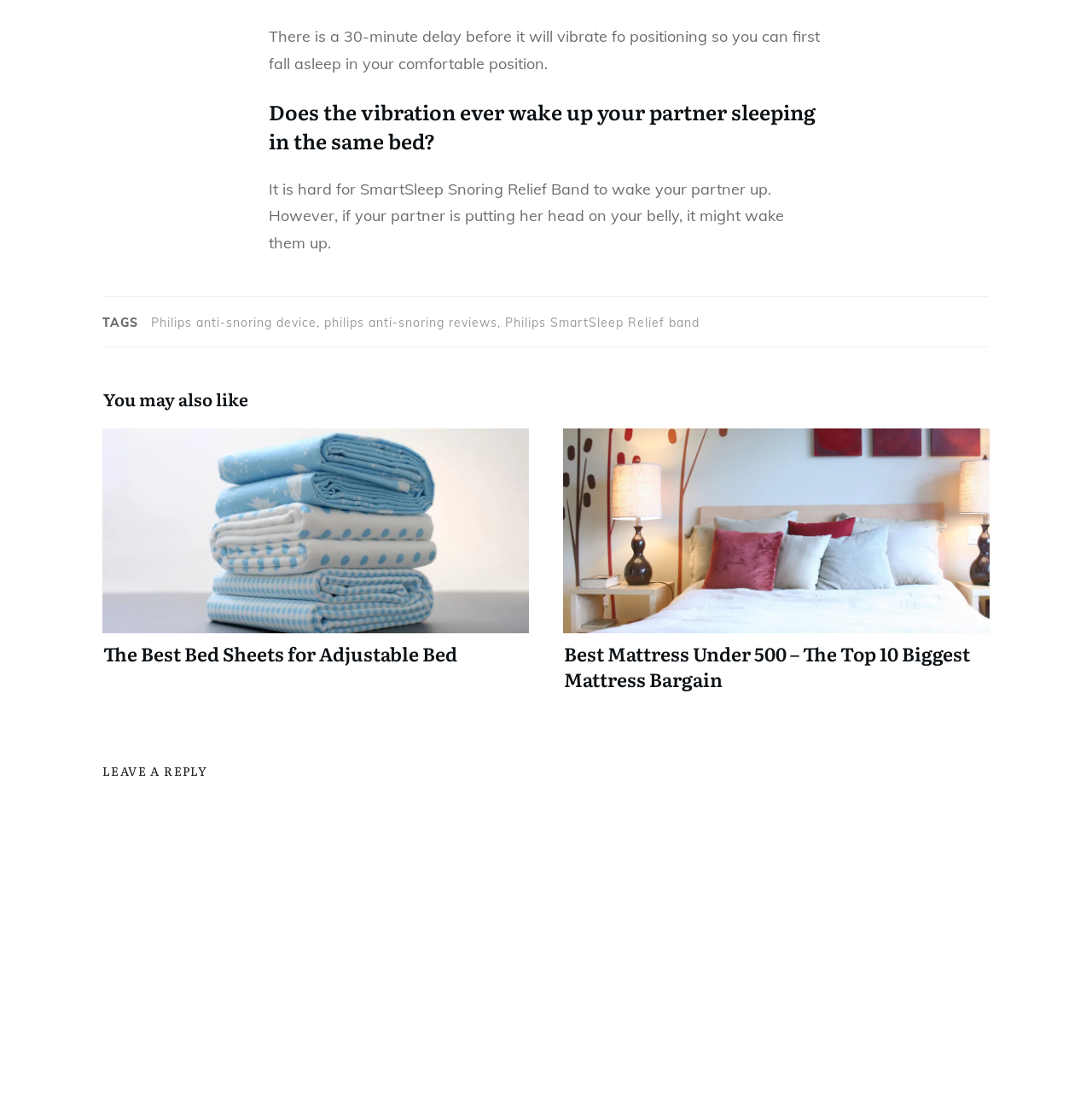Using the details in the image, give a detailed response to the question below:
What is the purpose of the separator elements on the page?

The separator elements with horizontal orientation are used to visually separate different sections of the page, such as the main content, the 'TAGS' section, and the 'You may also like' section.